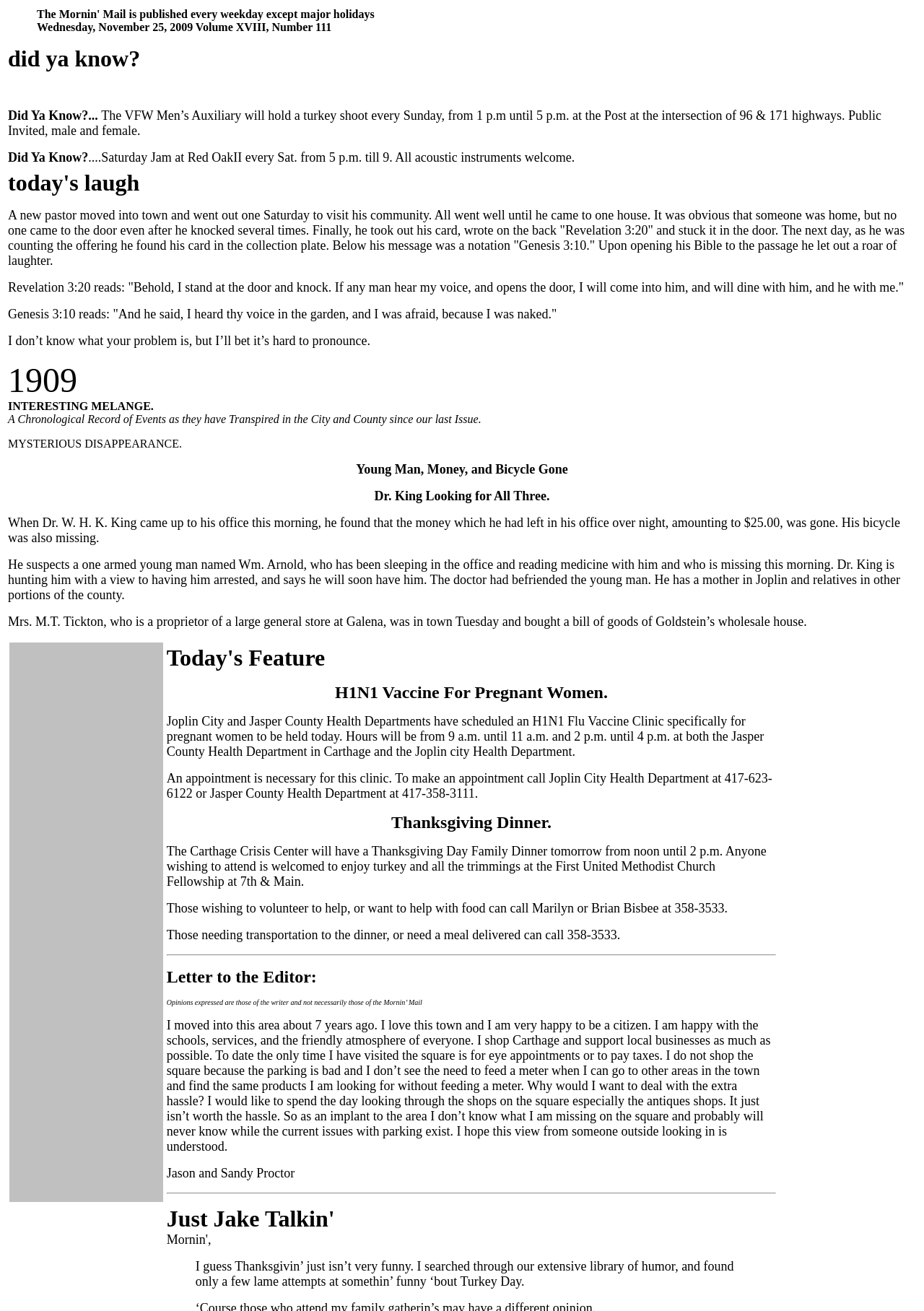Provide a brief response to the question below using one word or phrase:
What is the topic of the first article?

H1N1 Vaccine